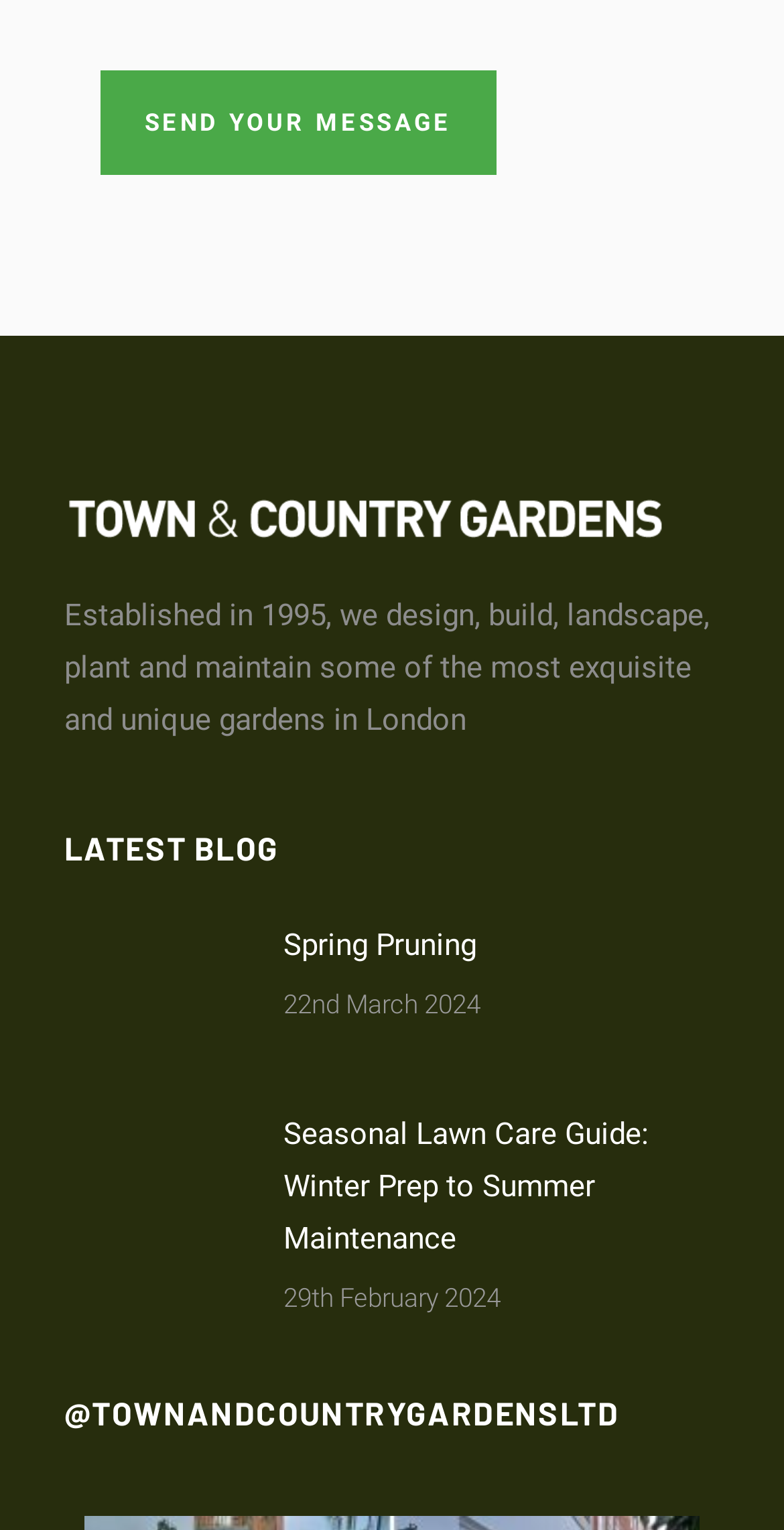Locate the bounding box coordinates of the area where you should click to accomplish the instruction: "Enter alternative text".

[0.518, 0.153, 0.972, 0.181]